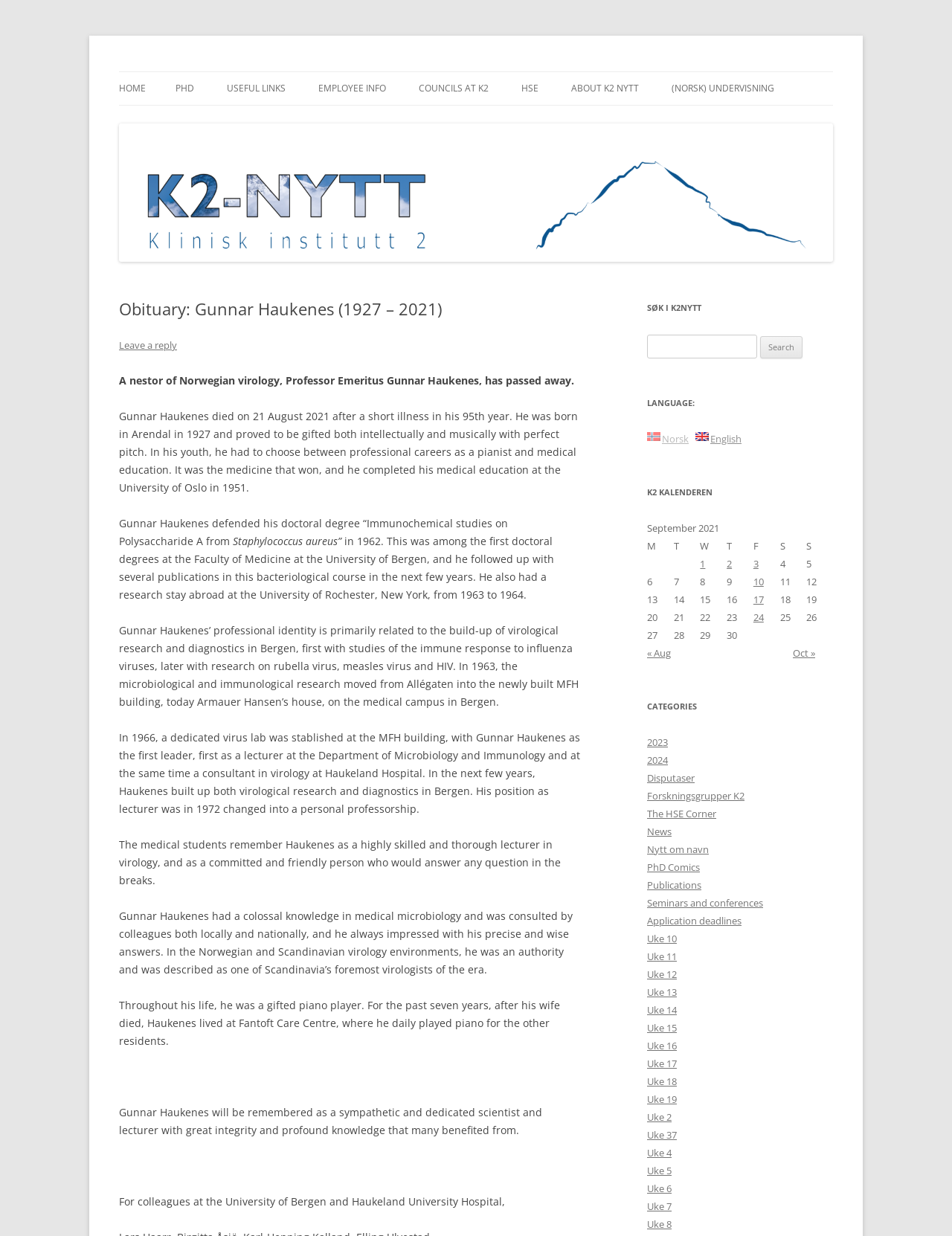Provide the bounding box coordinates of the HTML element this sentence describes: "Leave a reply". The bounding box coordinates consist of four float numbers between 0 and 1, i.e., [left, top, right, bottom].

[0.125, 0.274, 0.186, 0.285]